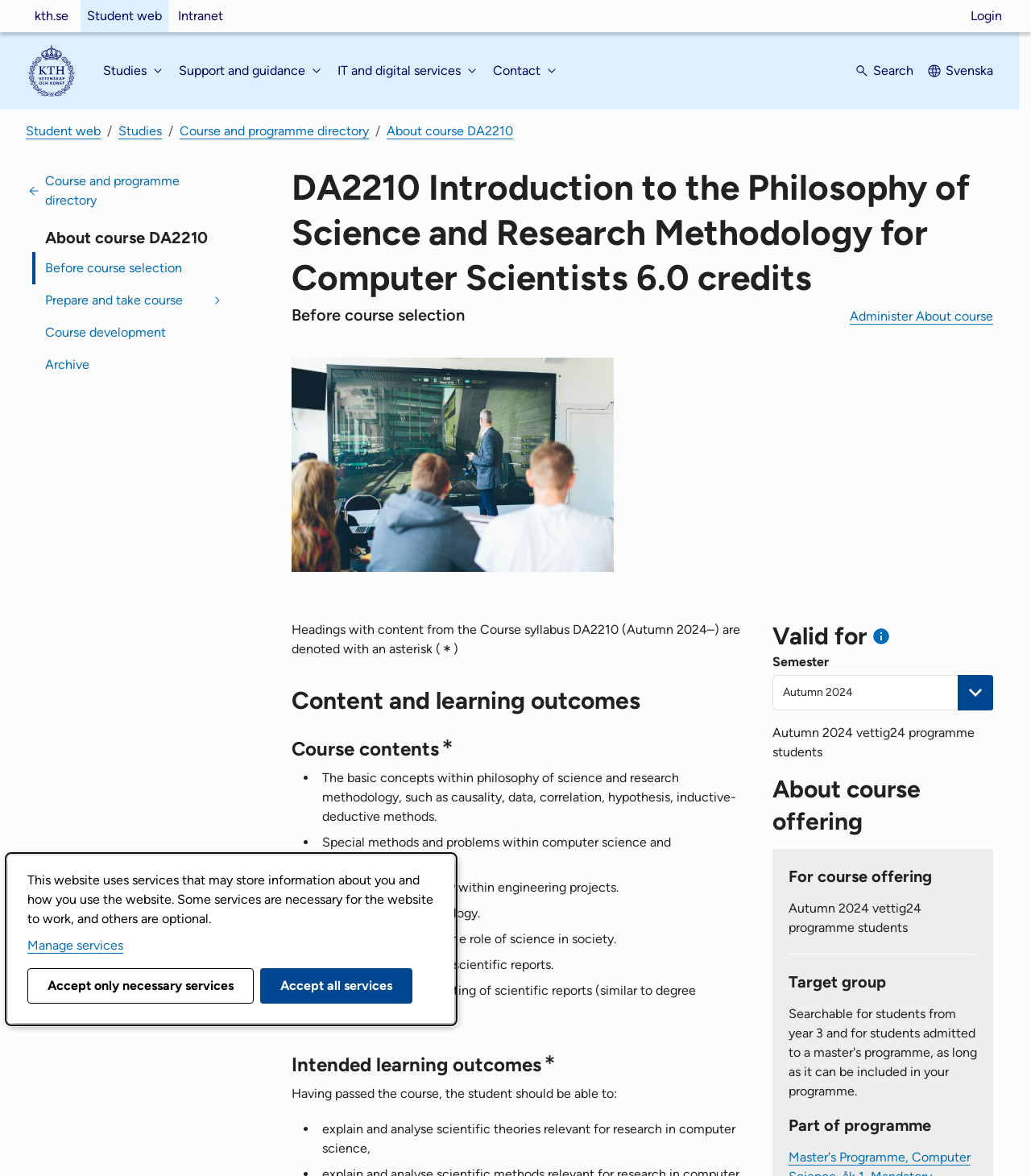Identify the bounding box coordinates for the region of the element that should be clicked to carry out the instruction: "Click on the 'Studies' button". The bounding box coordinates should be four float numbers between 0 and 1, i.e., [left, top, right, bottom].

[0.1, 0.047, 0.161, 0.074]